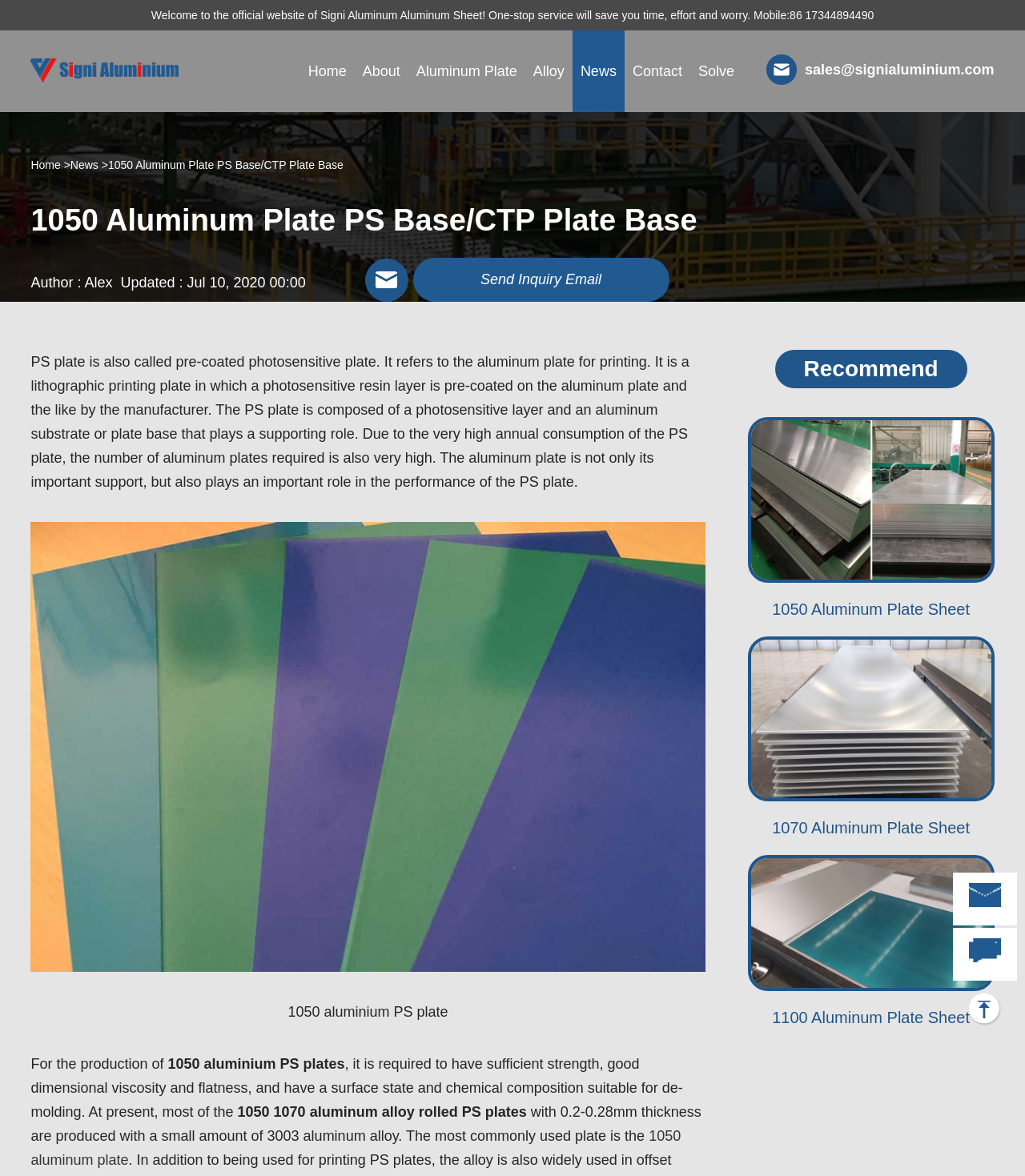Select the bounding box coordinates of the element I need to click to carry out the following instruction: "Click on the 'Aluminum Plate' link".

[0.398, 0.026, 0.512, 0.095]